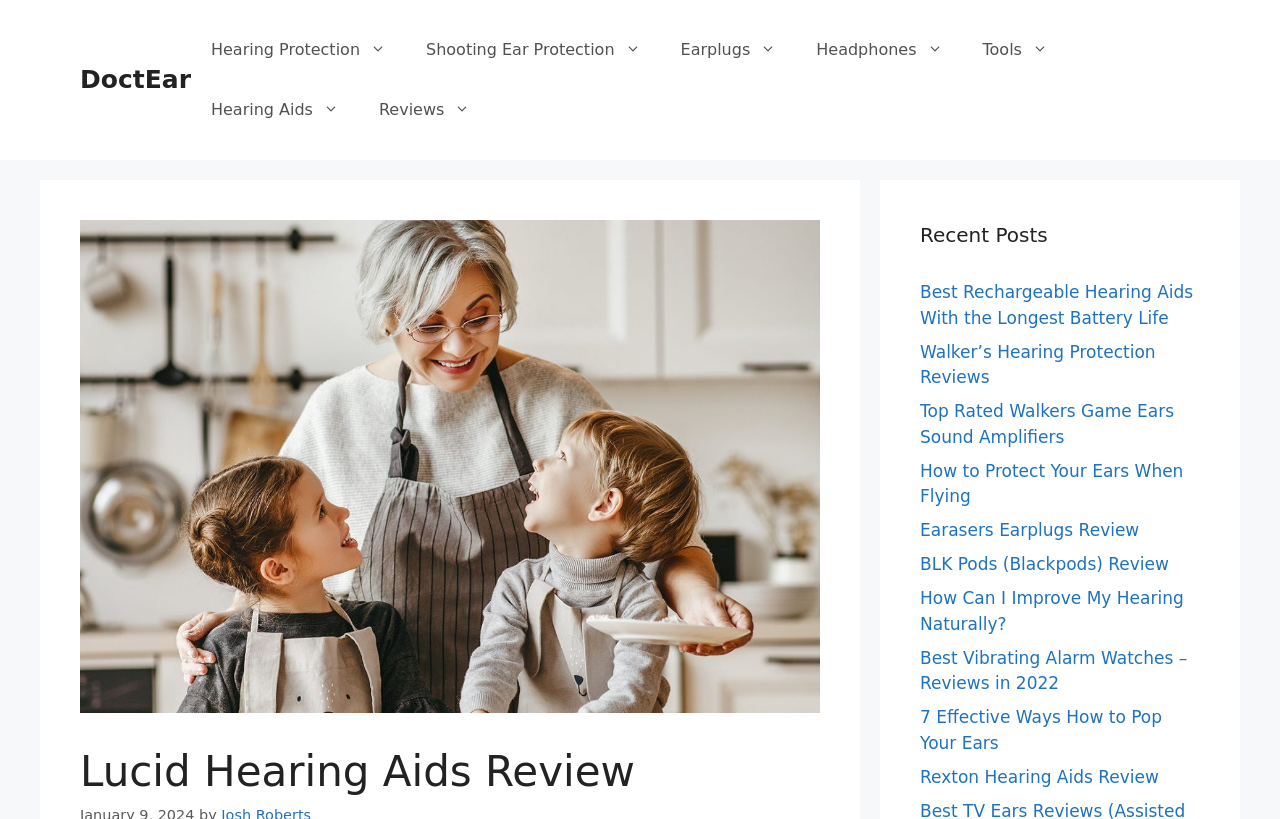Locate the bounding box coordinates of the element's region that should be clicked to carry out the following instruction: "Click on the 'Hearing Aids' link". The coordinates need to be four float numbers between 0 and 1, i.e., [left, top, right, bottom].

[0.149, 0.098, 0.28, 0.171]